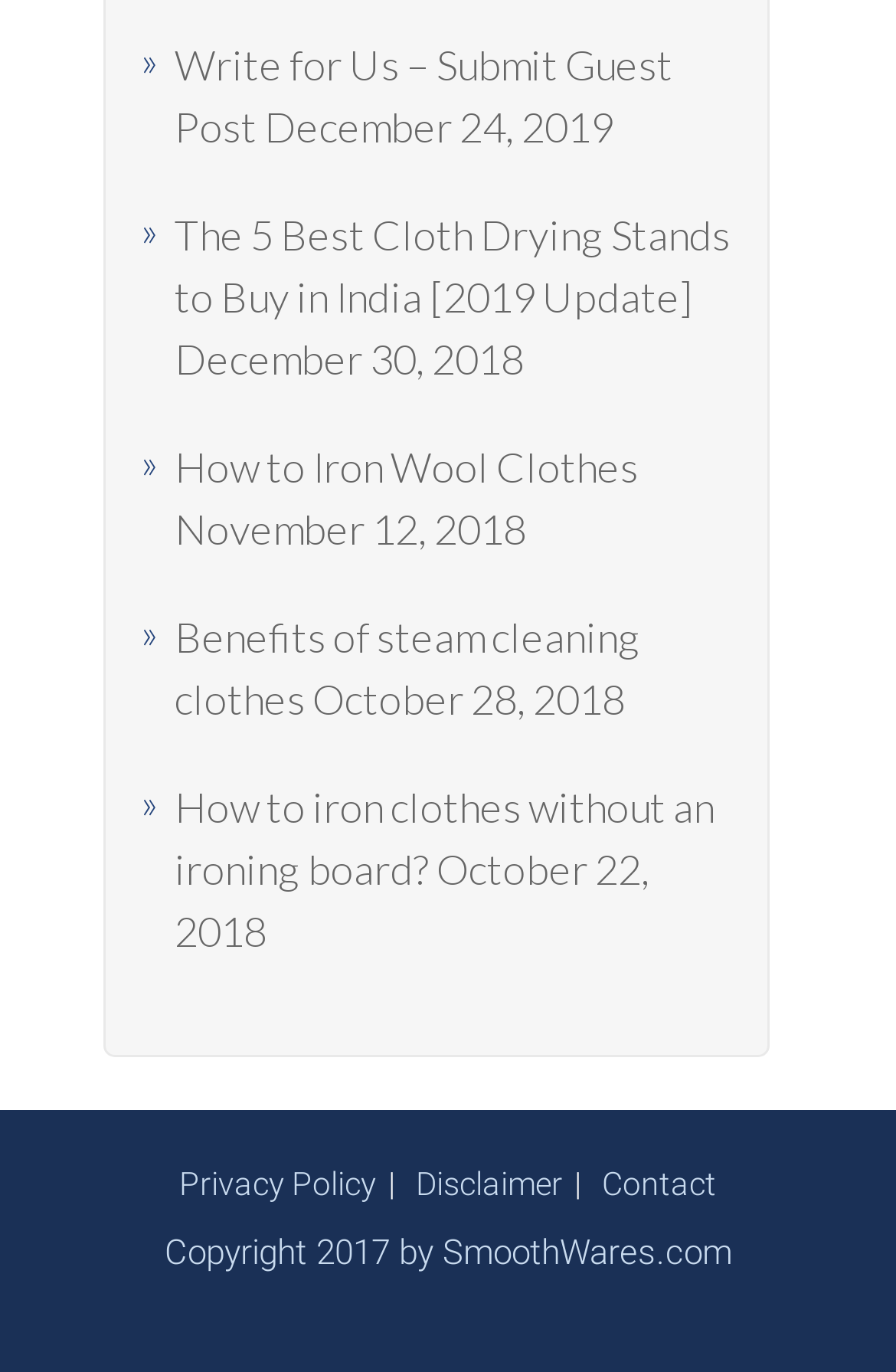What is the date of the first article?
Provide an in-depth answer to the question, covering all aspects.

I found the date of the first article by looking at the StaticText element with the content 'December 24, 2019' which is located above the link 'The 5 Best Cloth Drying Stands to Buy in India [2019 Update]'.